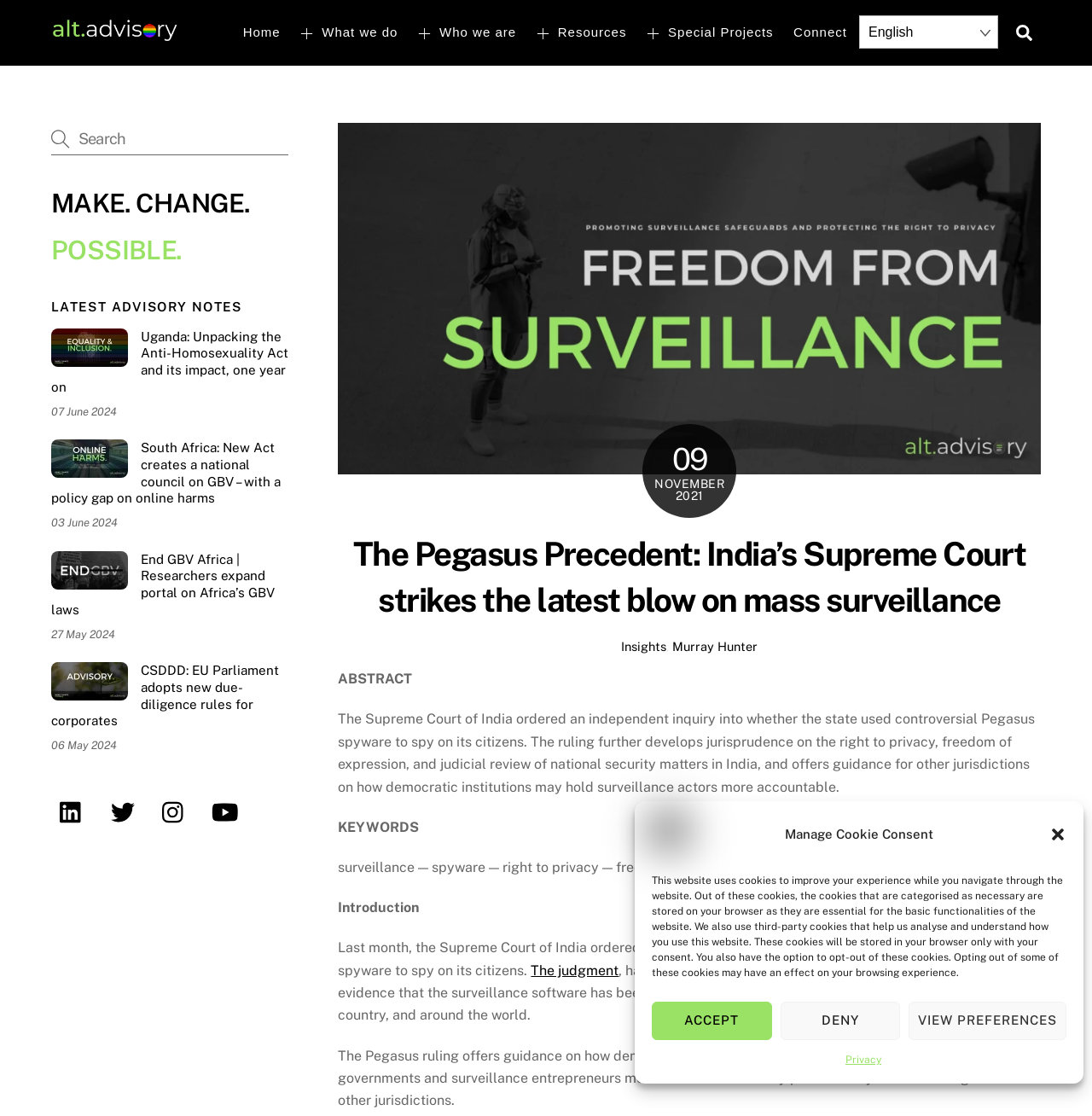Provide a short answer to the following question with just one word or phrase: What is the name of the organization?

ALT Advisory